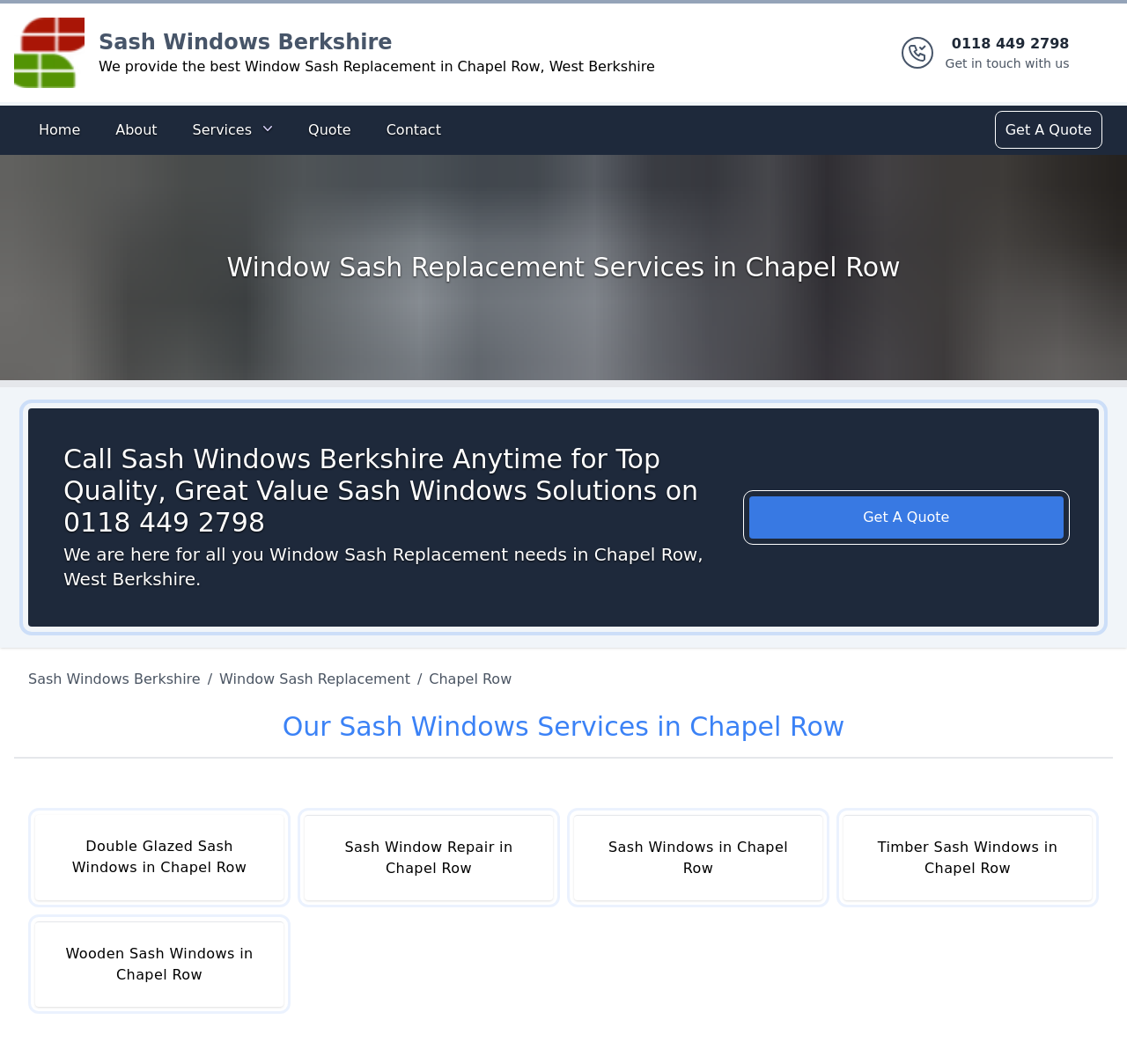Bounding box coordinates are specified in the format (top-left x, top-left y, bottom-right x, bottom-right y). All values are floating point numbers bounded between 0 and 1. Please provide the bounding box coordinate of the region this sentence describes: Service Areas

None